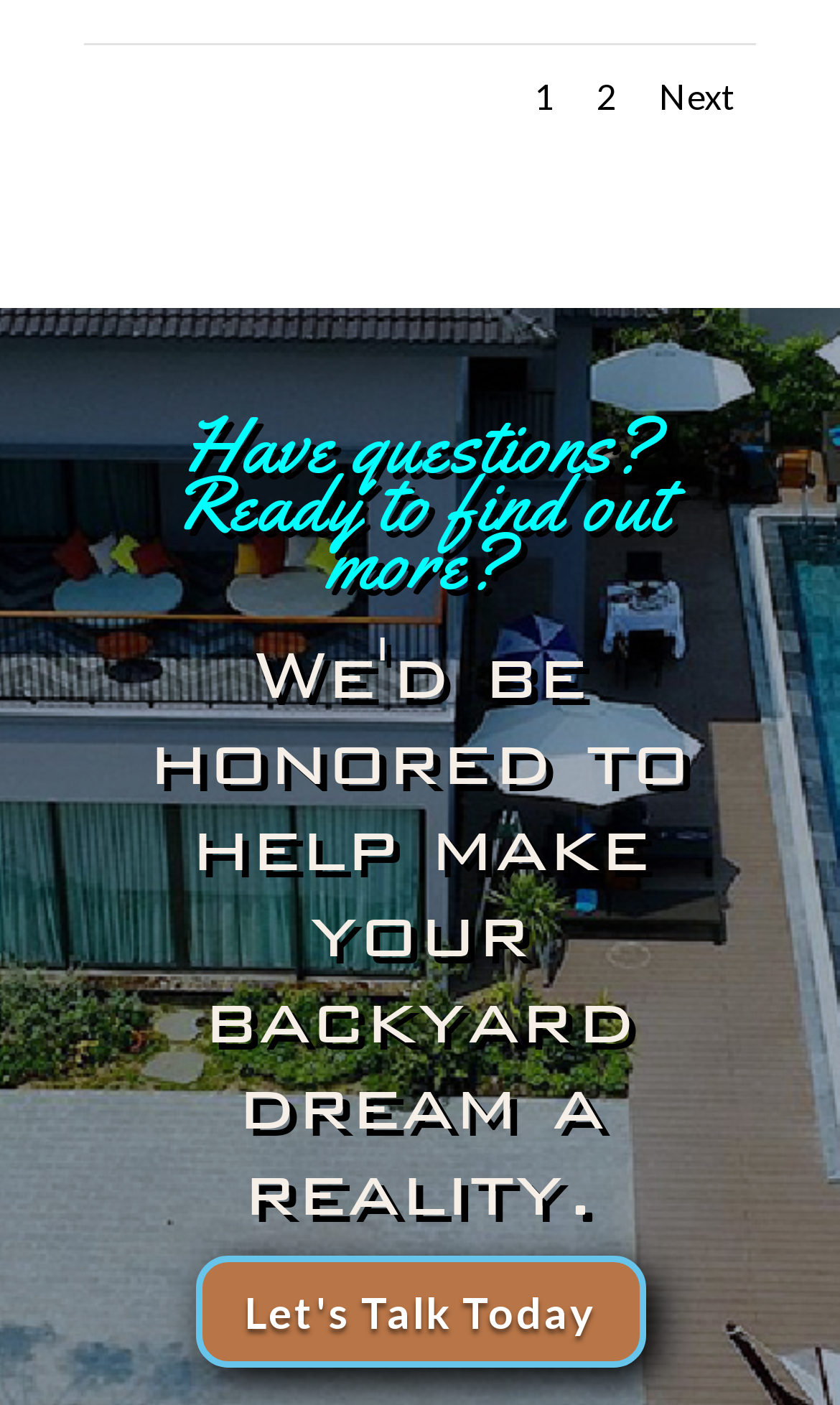Please find the bounding box coordinates in the format (top-left x, top-left y, bottom-right x, bottom-right y) for the given element description. Ensure the coordinates are floating point numbers between 0 and 1. Description: Let's Talk Today

[0.232, 0.893, 0.768, 0.973]